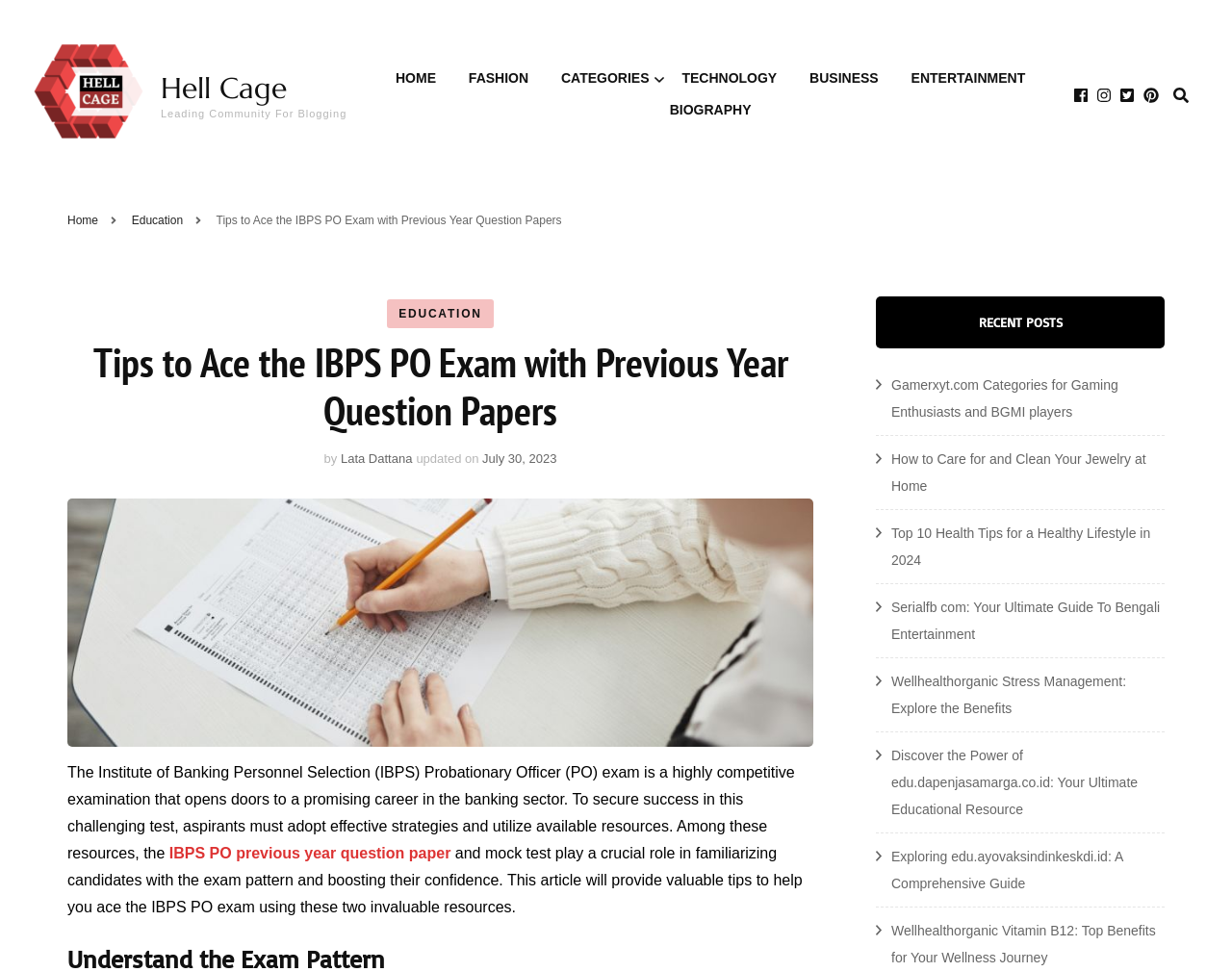Determine the bounding box for the described HTML element: "Hell Cage". Ensure the coordinates are four float numbers between 0 and 1 in the format [left, top, right, bottom].

[0.13, 0.072, 0.233, 0.108]